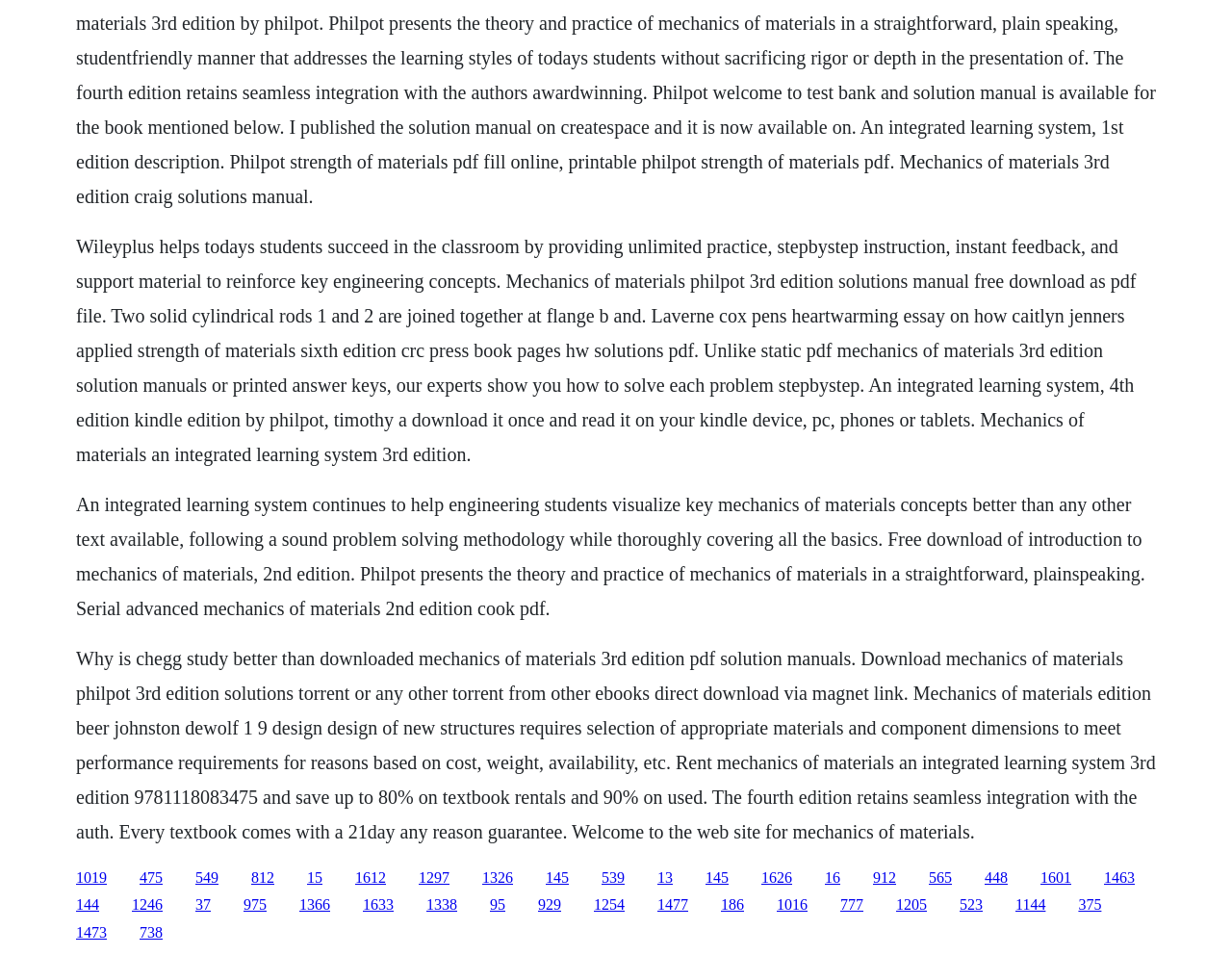What is the focus of the 'An Integrated Learning System'?
Using the information presented in the image, please offer a detailed response to the question.

The text on the webpage mentions that 'An Integrated Learning System' is designed to help engineering students visualize key concepts in Mechanics of Materials. This suggests that the focus of this system is on supporting the learning needs of engineering students.